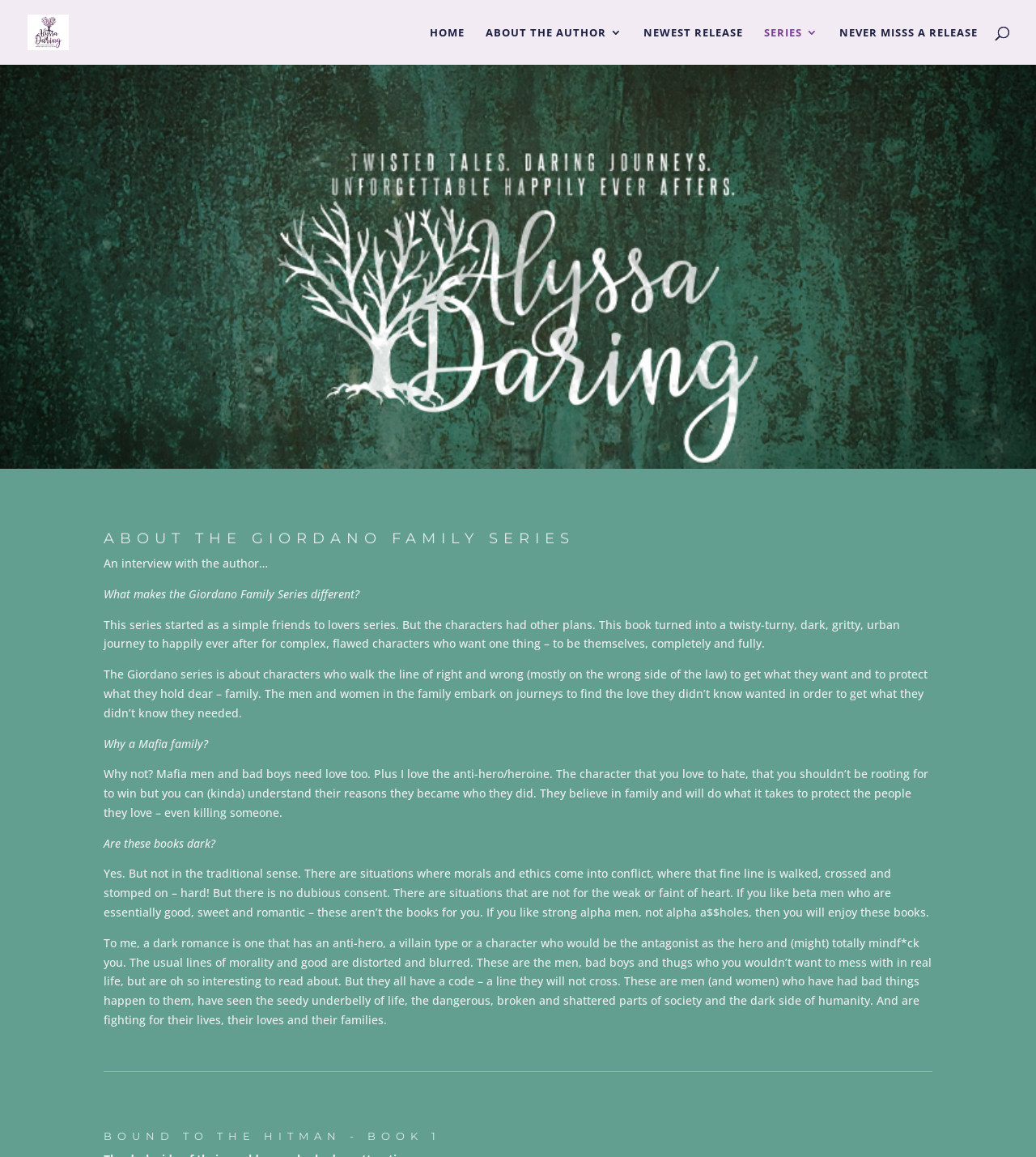Using floating point numbers between 0 and 1, provide the bounding box coordinates in the format (top-left x, top-left y, bottom-right x, bottom-right y). Locate the UI element described here: About the Author

[0.469, 0.023, 0.601, 0.056]